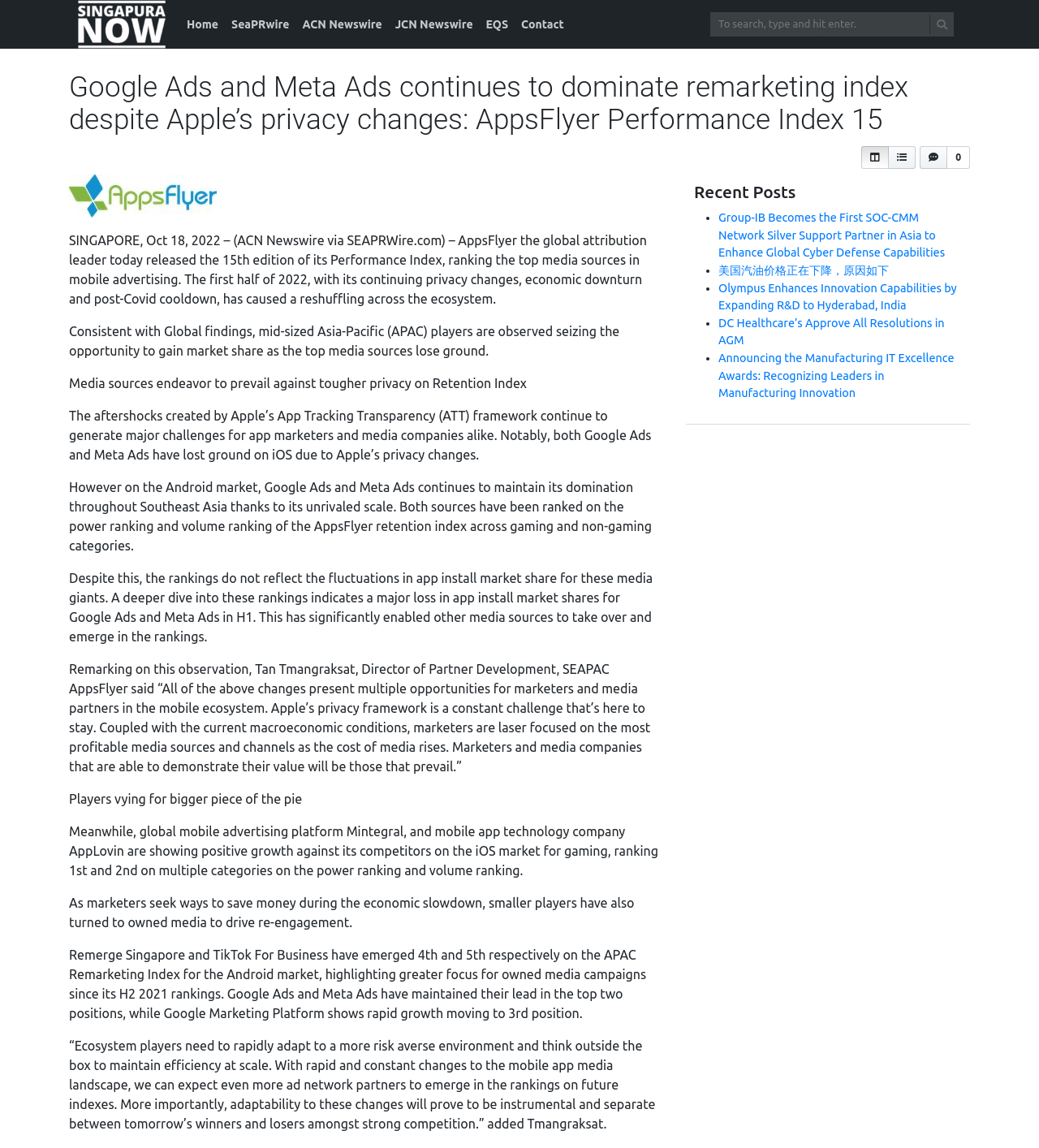Answer the question with a brief word or phrase:
What is the logo of the website?

Logo